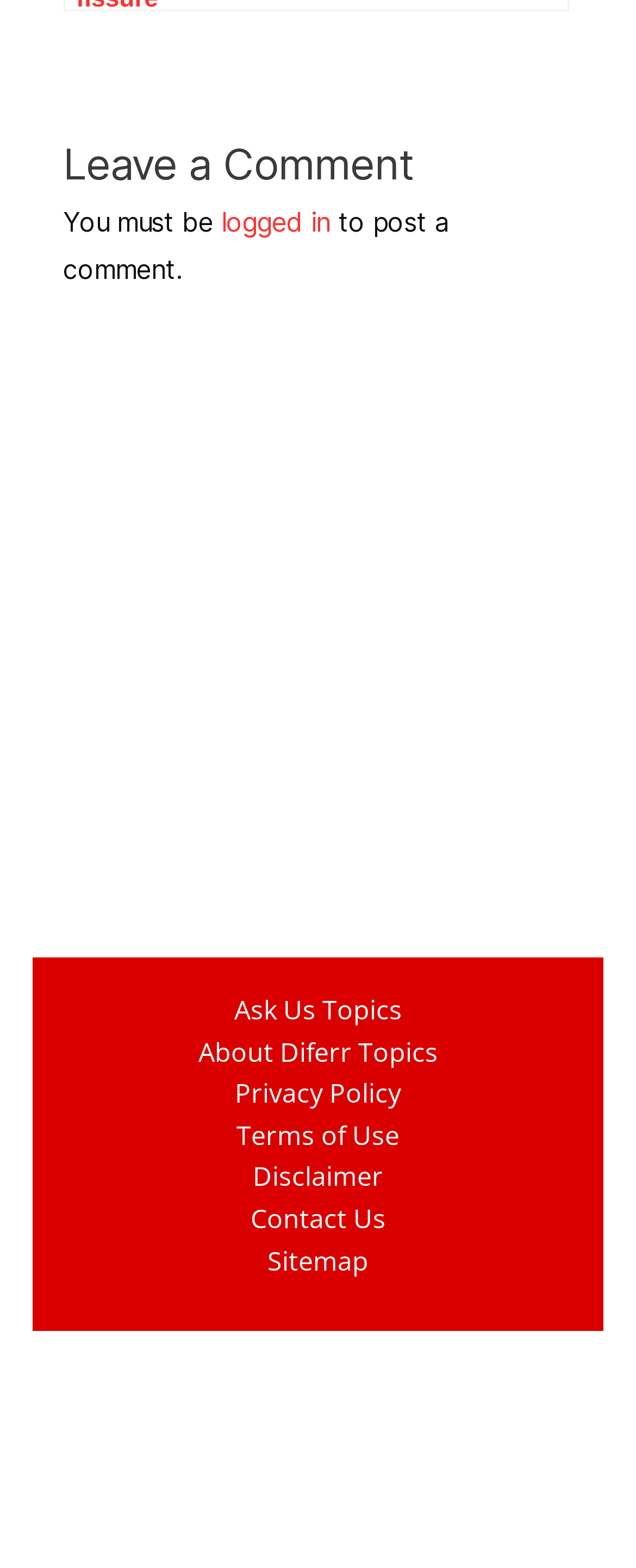Give a concise answer of one word or phrase to the question: 
What is the last link in the site navigation?

Sitemap